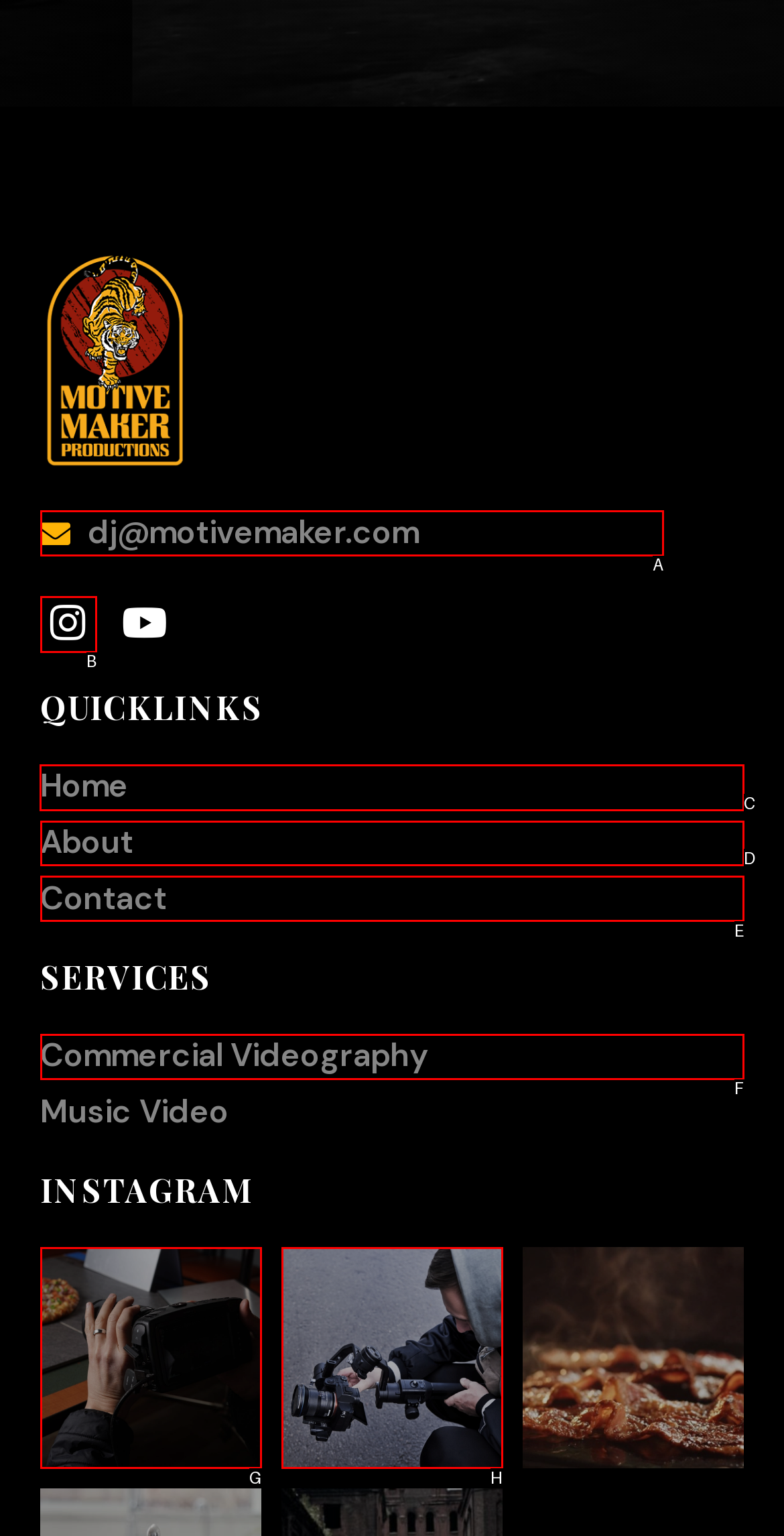Determine the correct UI element to click for this instruction: Go to the Home page. Respond with the letter of the chosen element.

C